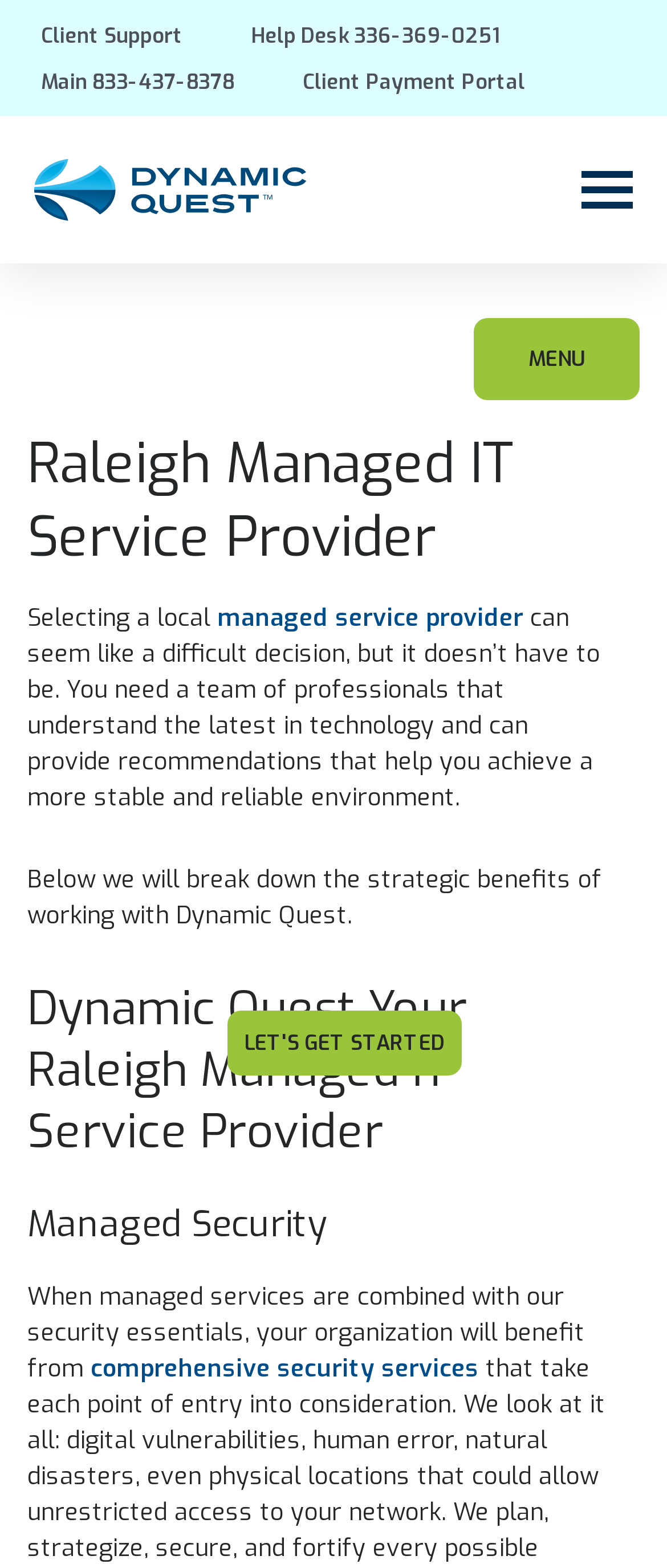Locate the bounding box of the user interface element based on this description: "name="last-name" placeholder="Last Name*"".

[0.062, 0.33, 0.656, 0.395]